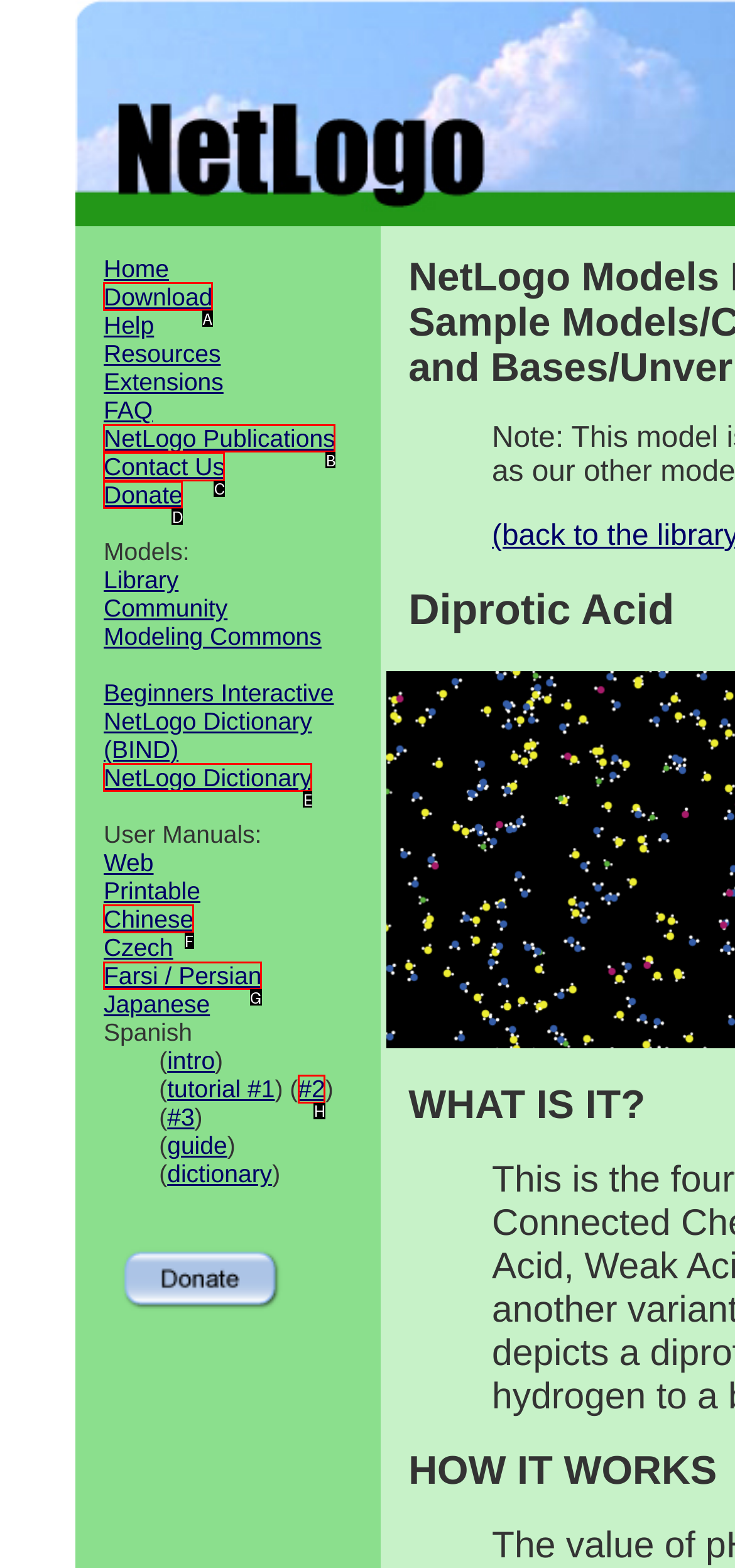Find the HTML element that matches the description provided: NetLogo Publications
Answer using the corresponding option letter.

B